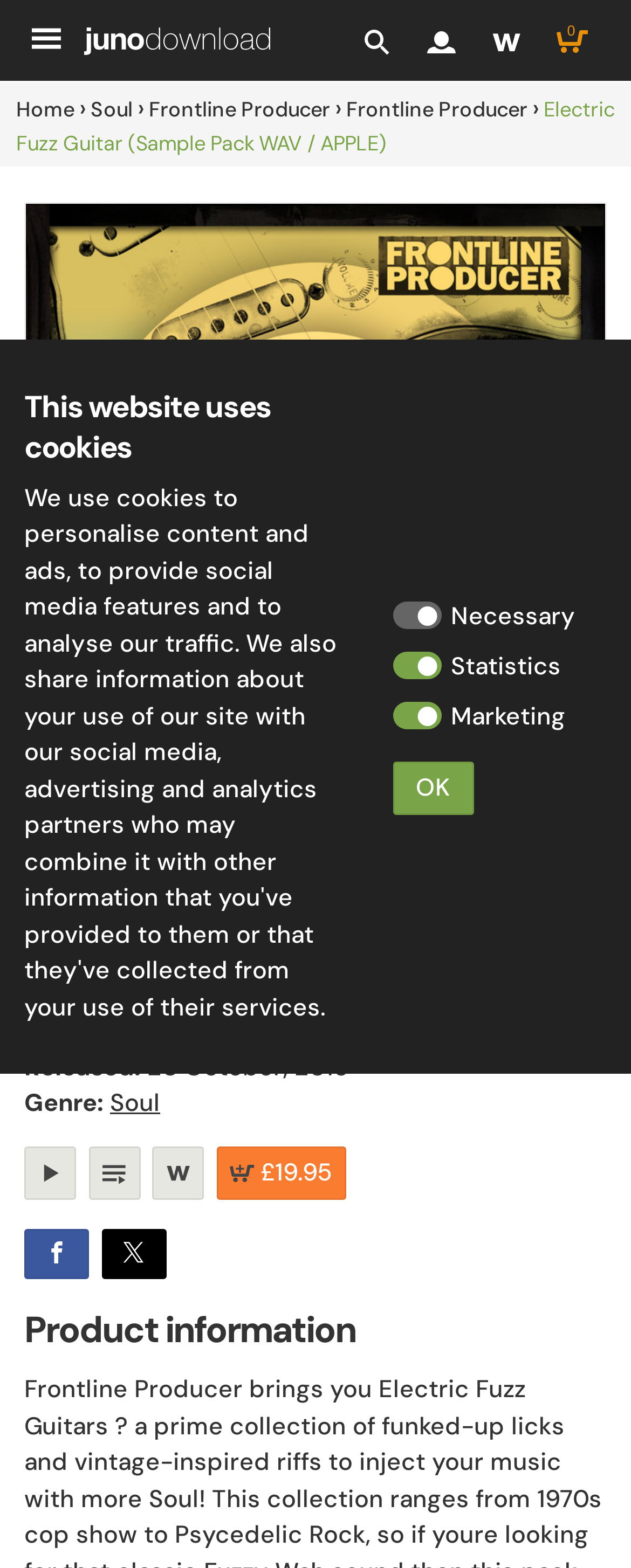Answer the question with a brief word or phrase:
What is the name of the sample pack?

Electric Fuzz Guitar